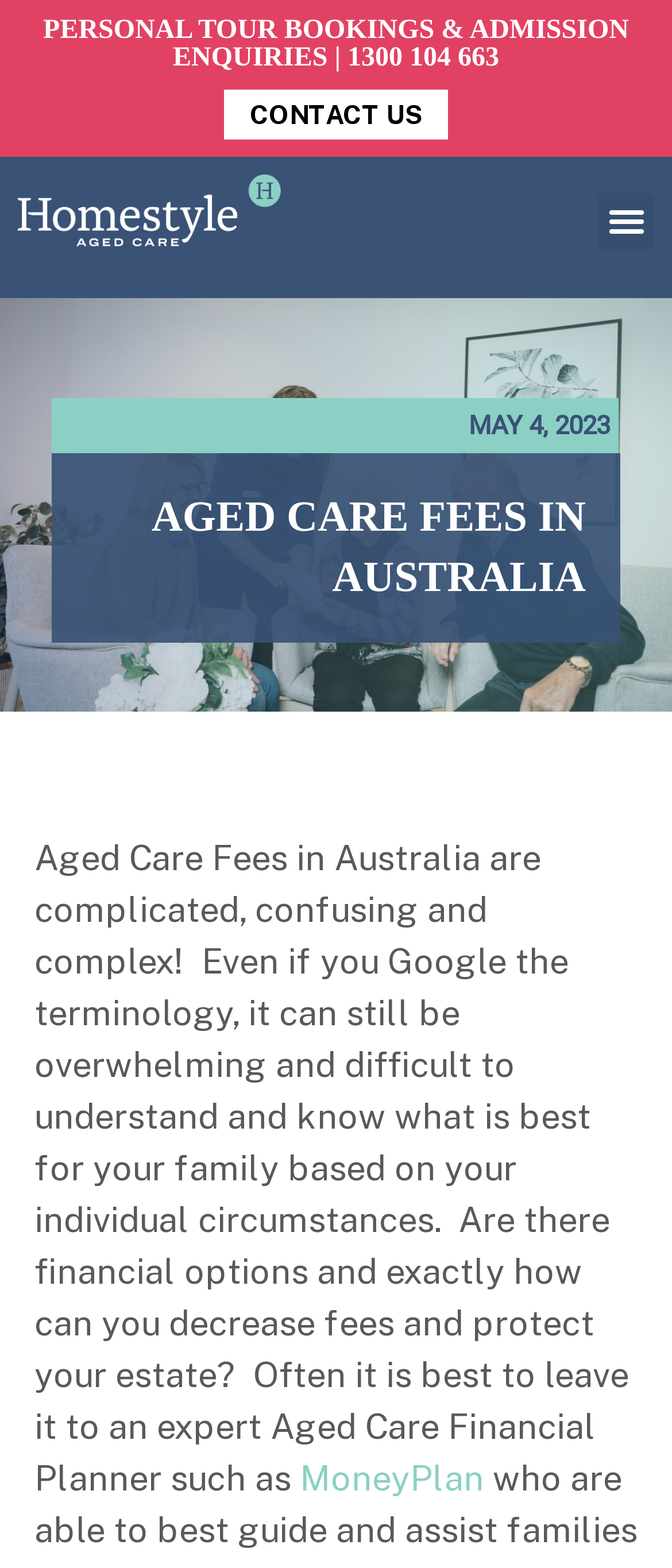What is the current date displayed on the webpage?
Using the visual information, respond with a single word or phrase.

MAY 4, 2023